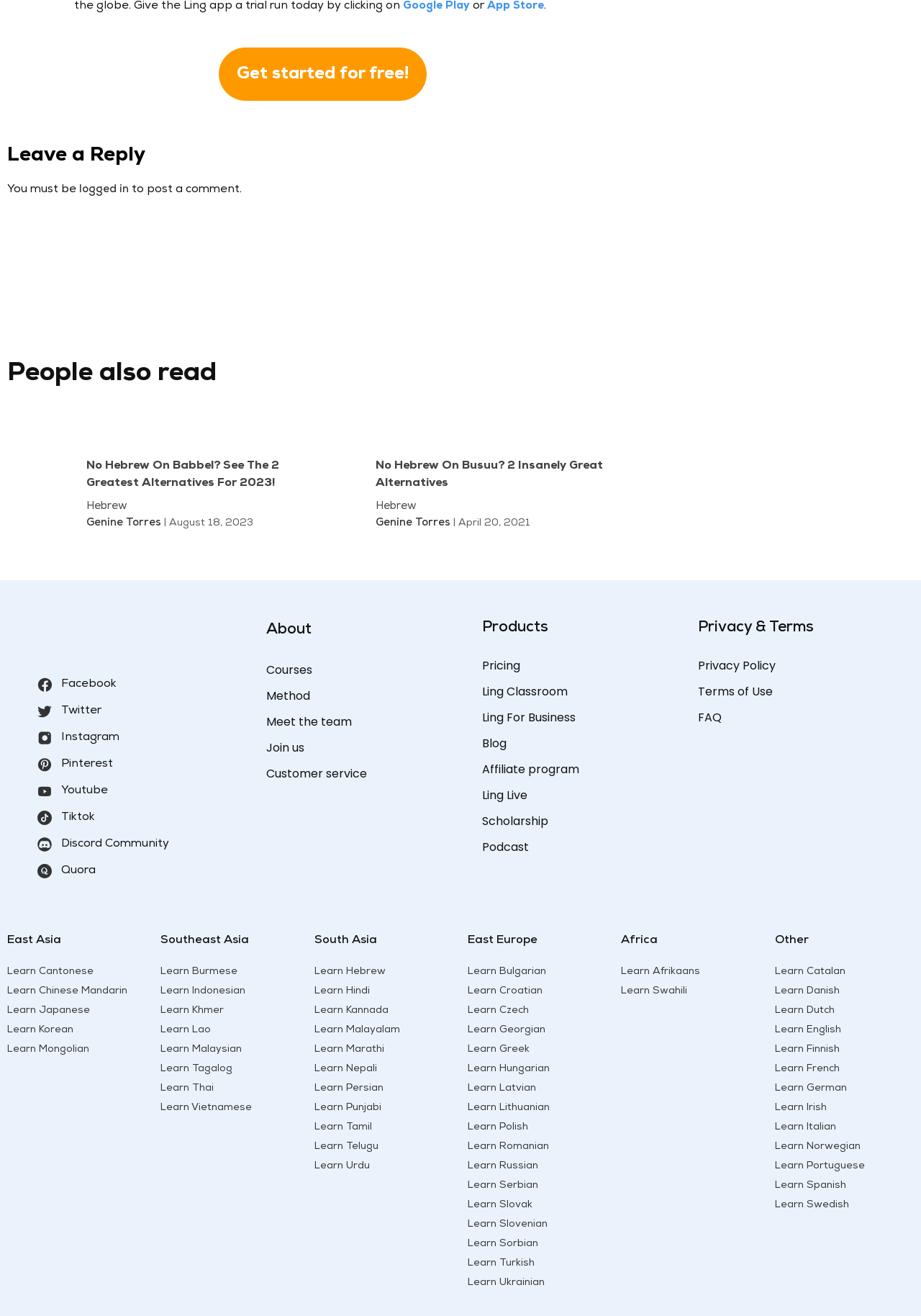Reply to the question with a single word or phrase:
How many regions are listed for language learning?

3